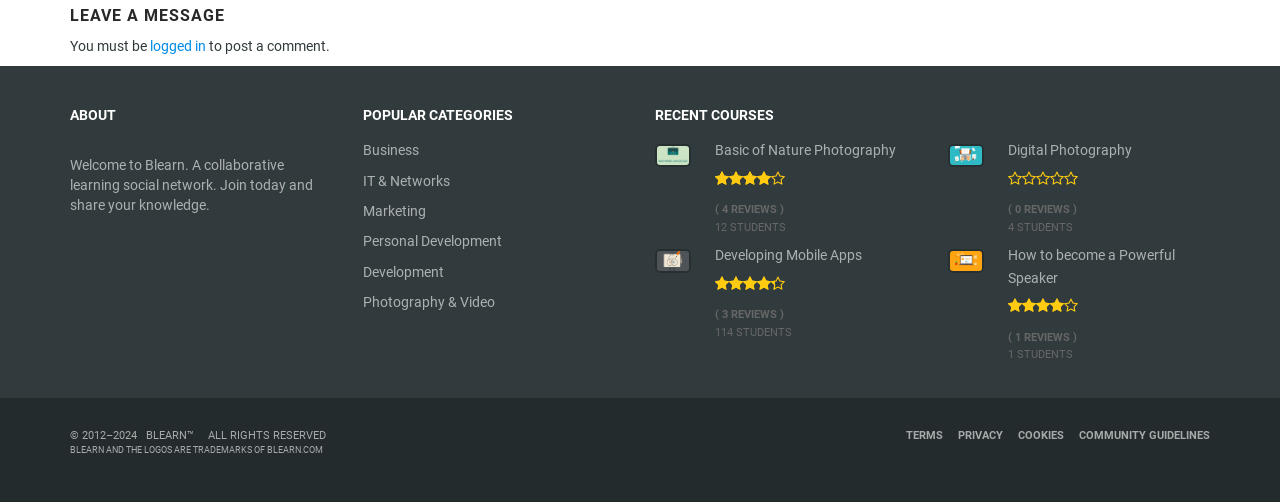What are the popular categories on this website?
Please give a detailed and thorough answer to the question, covering all relevant points.

The section labeled 'POPULAR CATEGORIES' lists several categories, including 'Business', 'IT & Networks', 'Marketing', and others, suggesting that these are popular topics on the website.